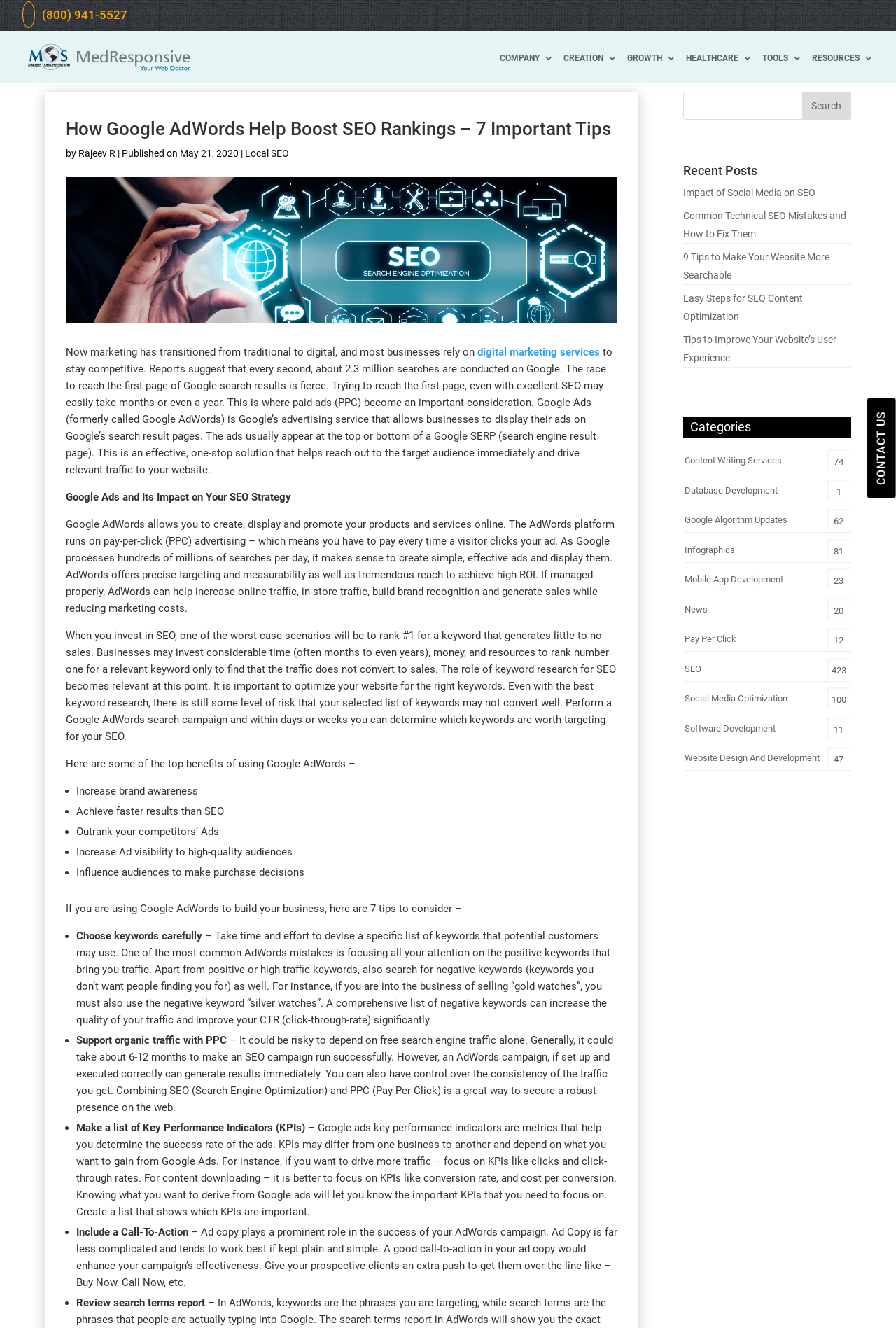Identify the bounding box coordinates of the element that should be clicked to fulfill this task: "Click on MedResponsive". The coordinates should be provided as four float numbers between 0 and 1, i.e., [left, top, right, bottom].

[0.028, 0.037, 0.169, 0.047]